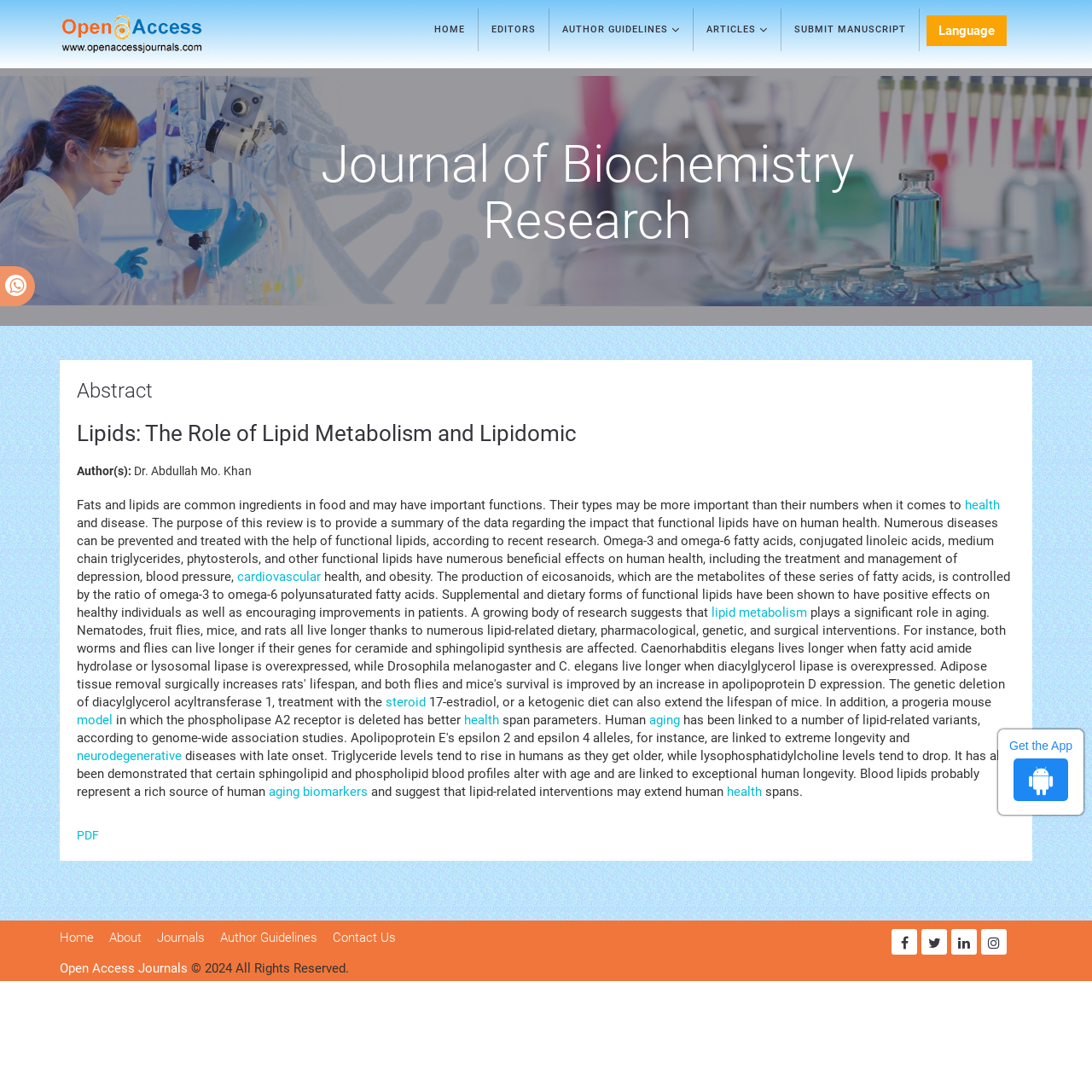What is the format of the article?
Provide a detailed answer to the question, using the image to inform your response.

I found the answer by looking at the link element with the text 'PDF' which is located at the bottom of the webpage.